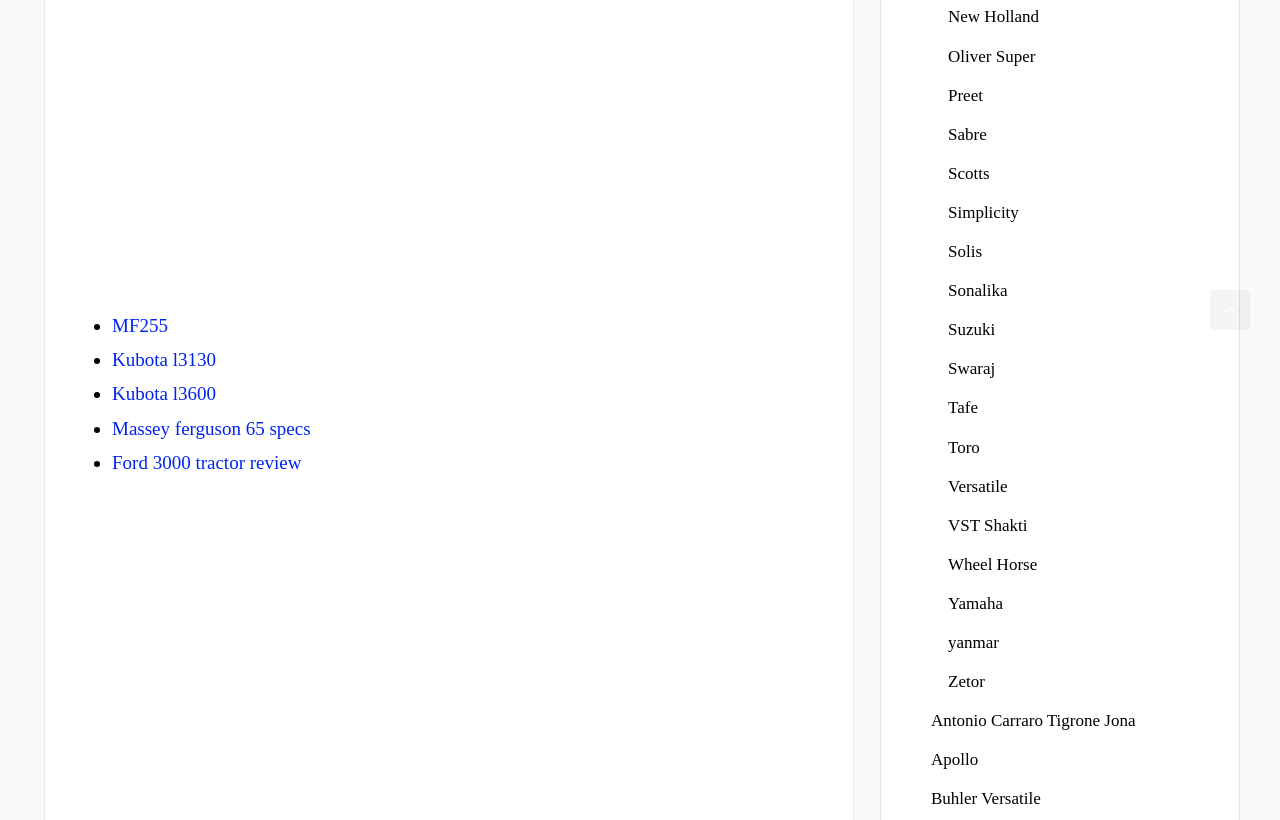Locate the bounding box coordinates of the area where you should click to accomplish the instruction: "Scroll back to top".

[0.945, 0.354, 0.977, 0.402]